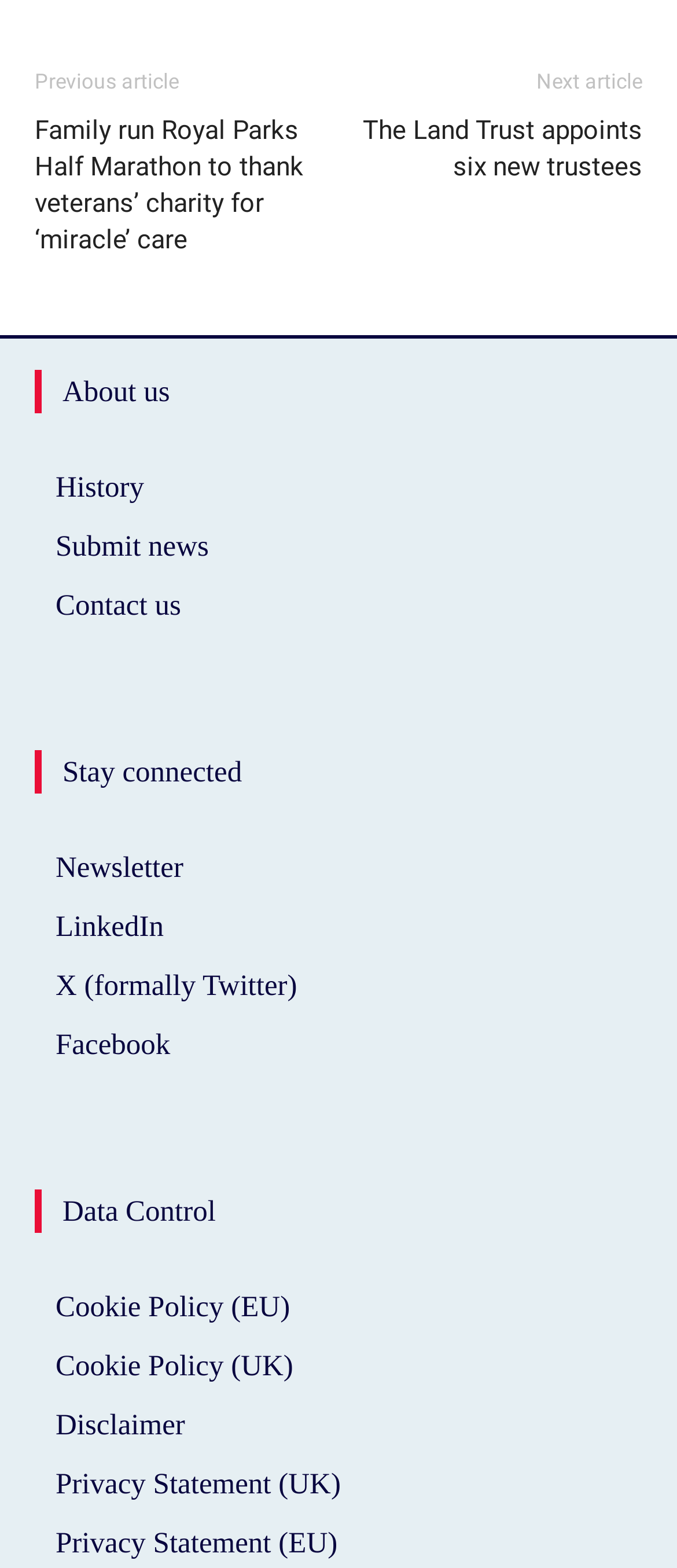How many article links are on the page?
Using the image as a reference, answer the question with a short word or phrase.

2